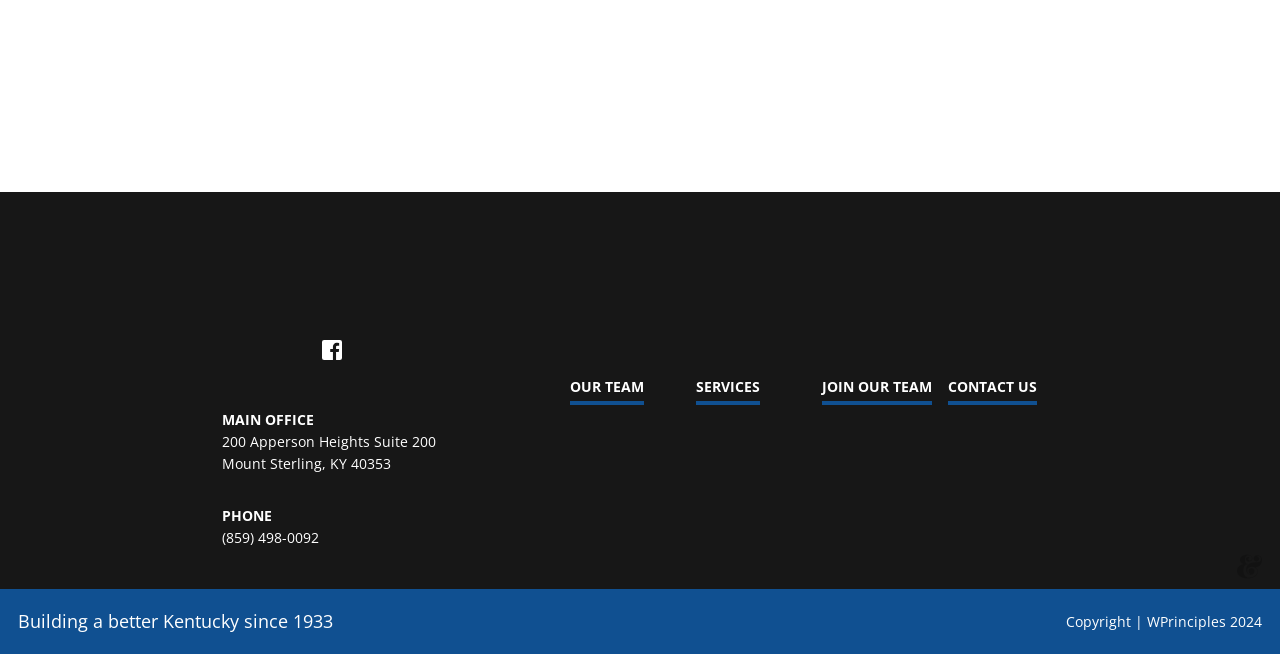How many navigation links are there?
Using the visual information from the image, give a one-word or short-phrase answer.

4